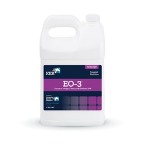Is EO-3 suitable for foals?
Please give a detailed and elaborate explanation in response to the question.

The caption states that EO-3 is suitable for all classes of horses, including foals and performance horses, making it an important addition to equine nutrition.